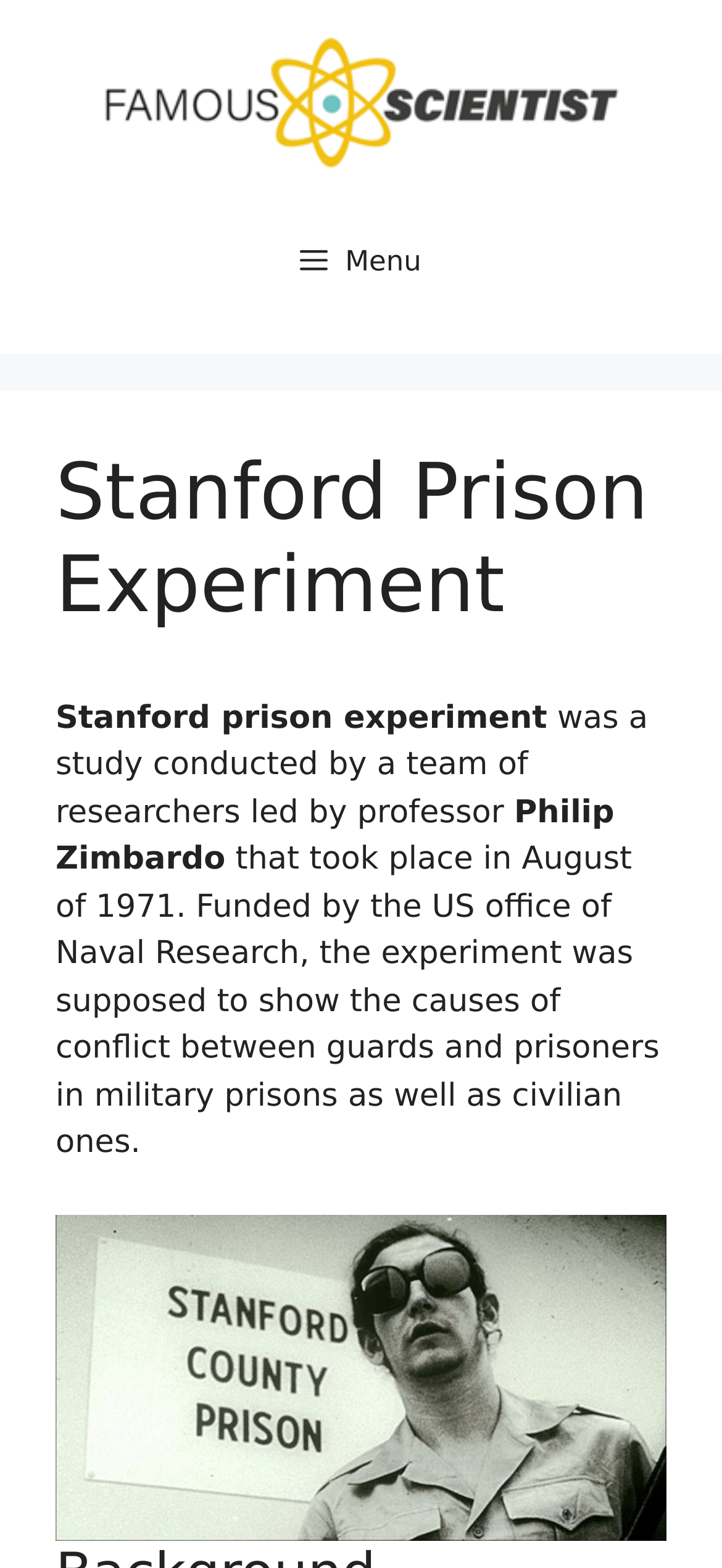Locate the heading on the webpage and return its text.

Stanford Prison Experiment